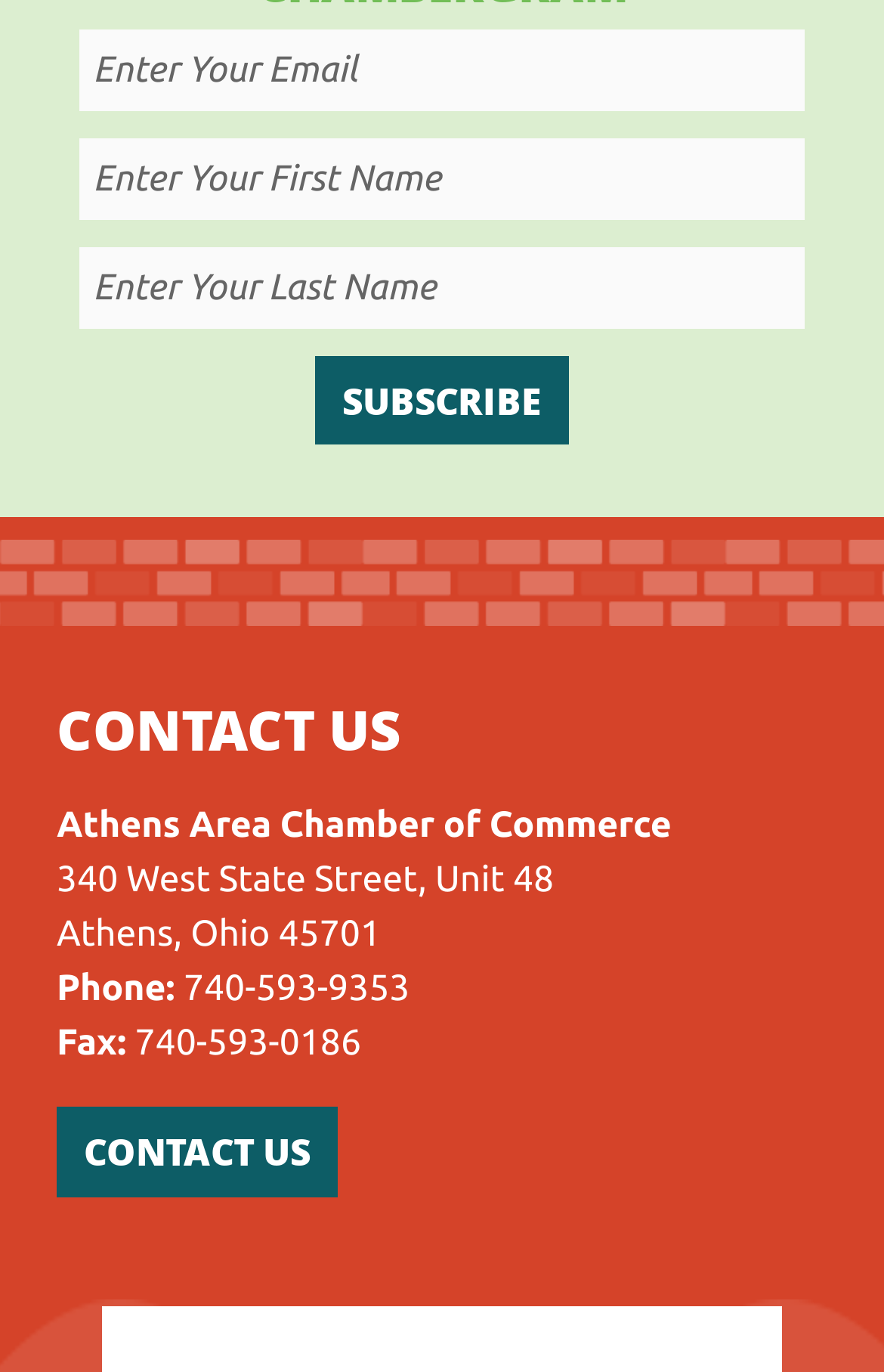Provide a one-word or short-phrase answer to the question:
What is the address?

340 West State Street, Unit 48